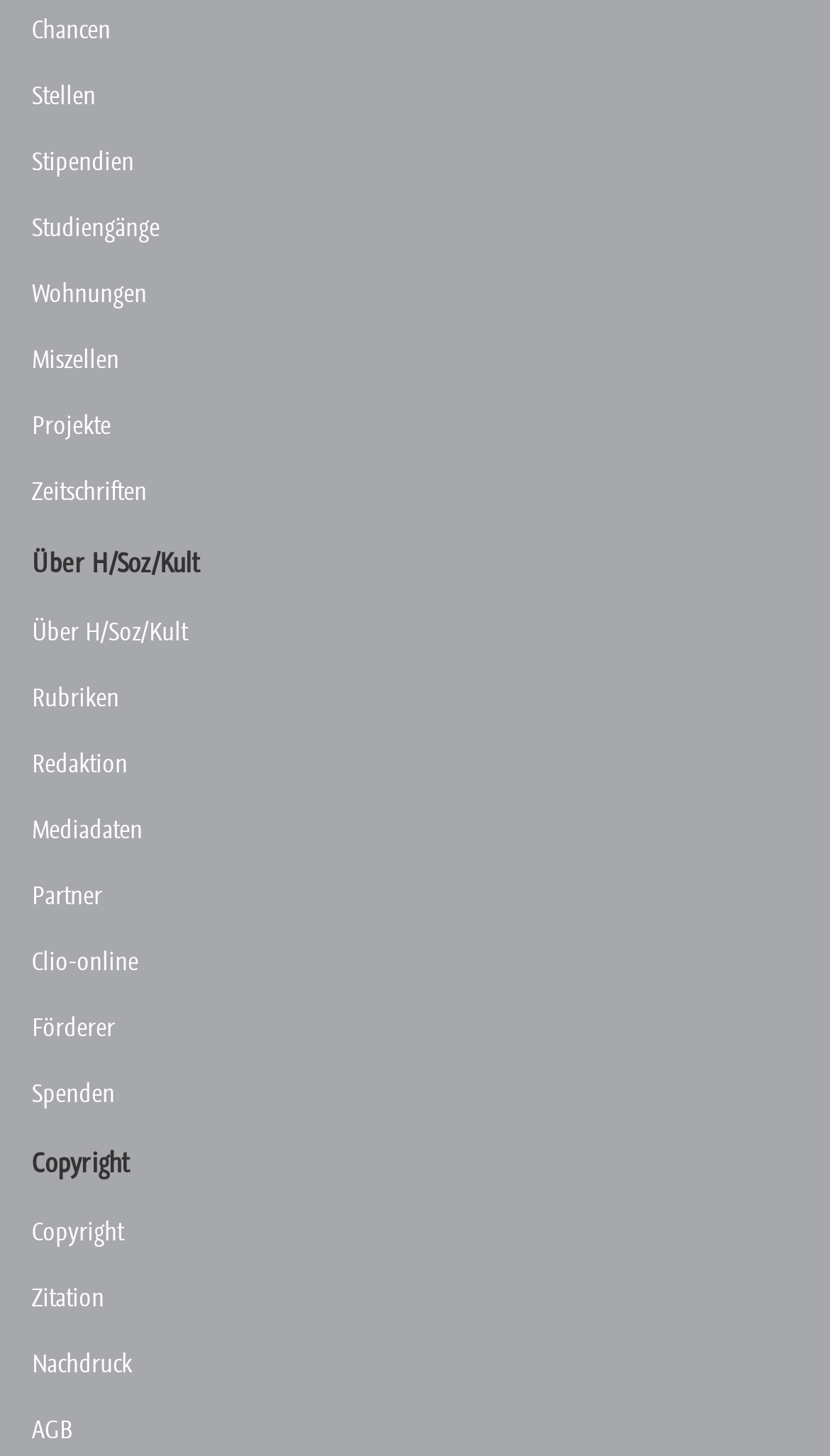Identify the bounding box coordinates of the region that needs to be clicked to carry out this instruction: "Click on Chancen". Provide these coordinates as four float numbers ranging from 0 to 1, i.e., [left, top, right, bottom].

[0.038, 0.0, 1.0, 0.043]